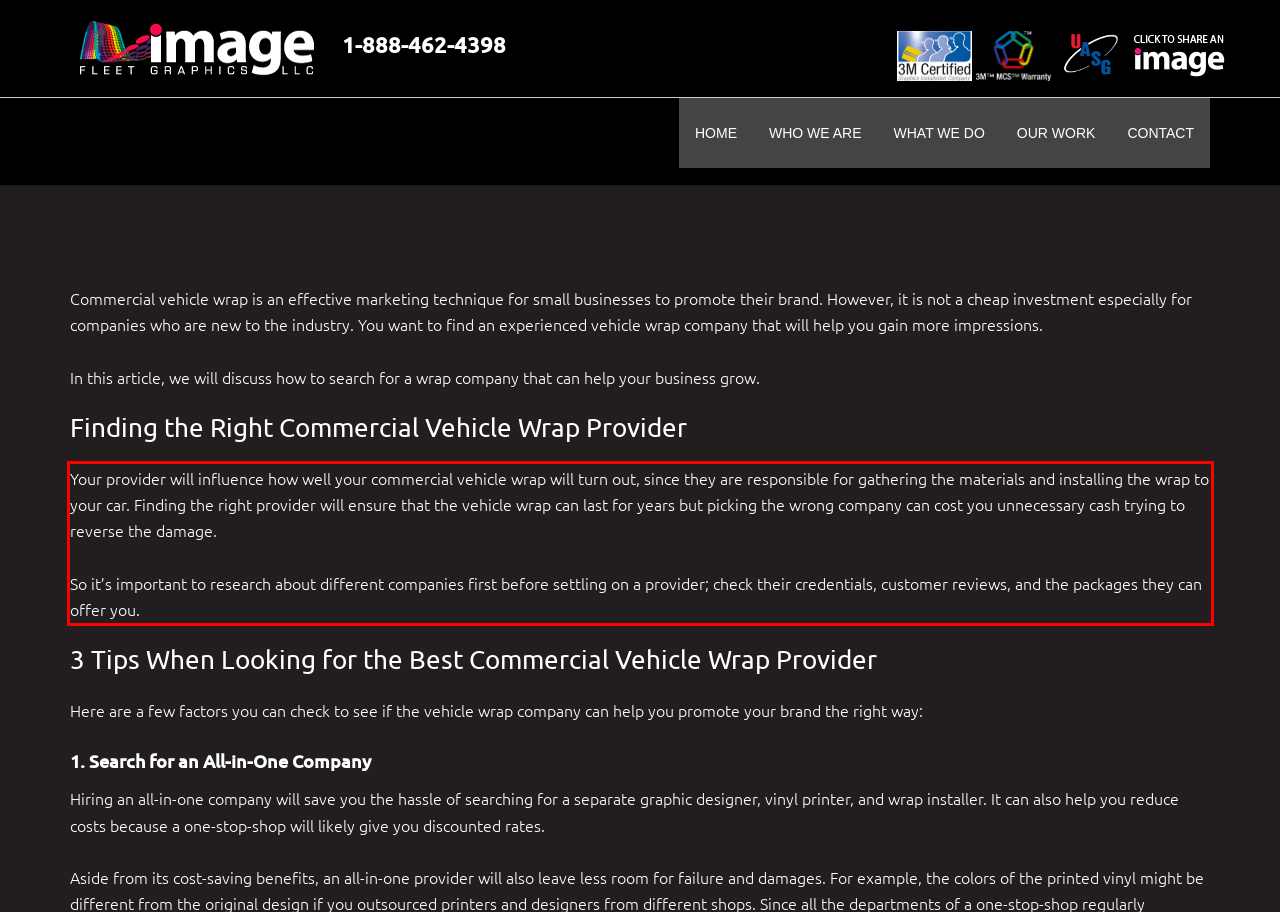Please examine the screenshot of the webpage and read the text present within the red rectangle bounding box.

Your provider will influence how well your commercial vehicle wrap will turn out, since they are responsible for gathering the materials and installing the wrap to your car. Finding the right provider will ensure that the vehicle wrap can last for years but picking the wrong company can cost you unnecessary cash trying to reverse the damage. So it’s important to research about different companies first before settling on a provider; check their credentials, customer reviews, and the packages they can offer you.